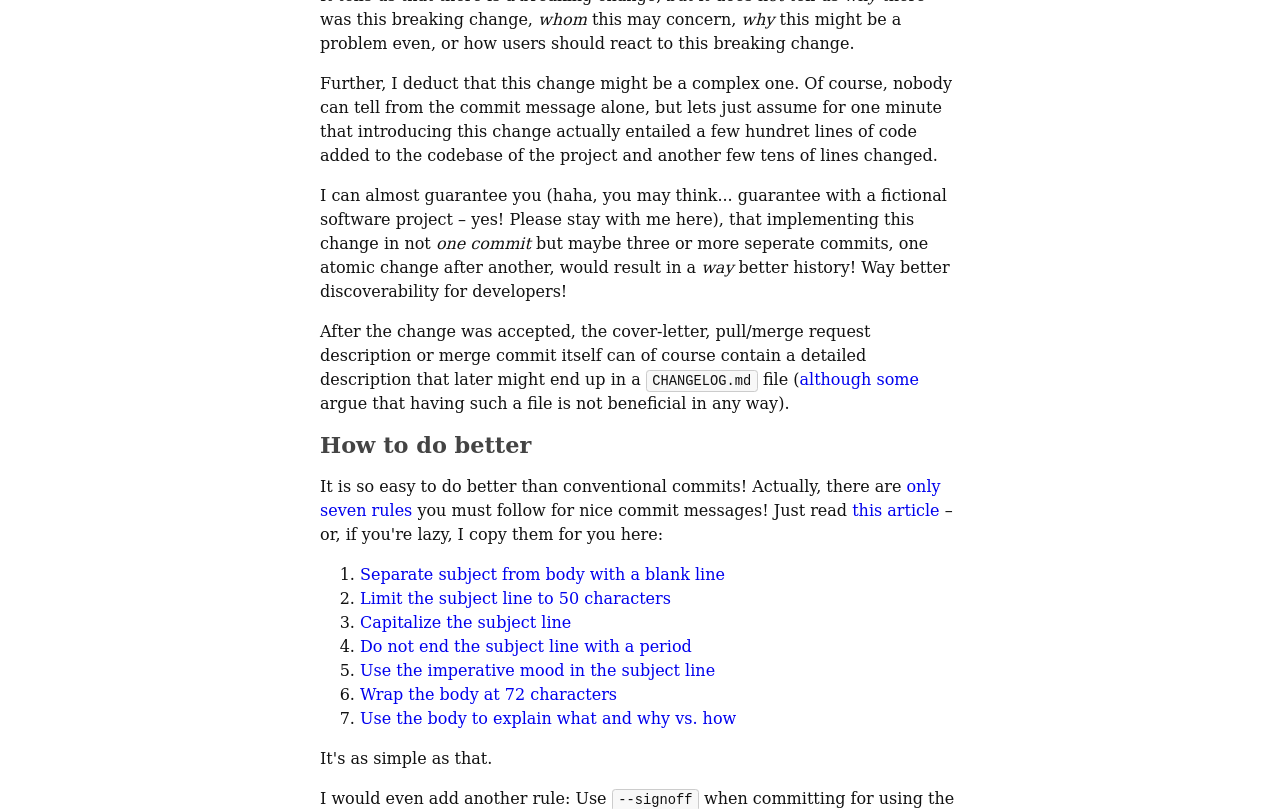Find the bounding box coordinates of the clickable area that will achieve the following instruction: "Follow the link 'only seven rules'".

[0.25, 0.59, 0.739, 0.643]